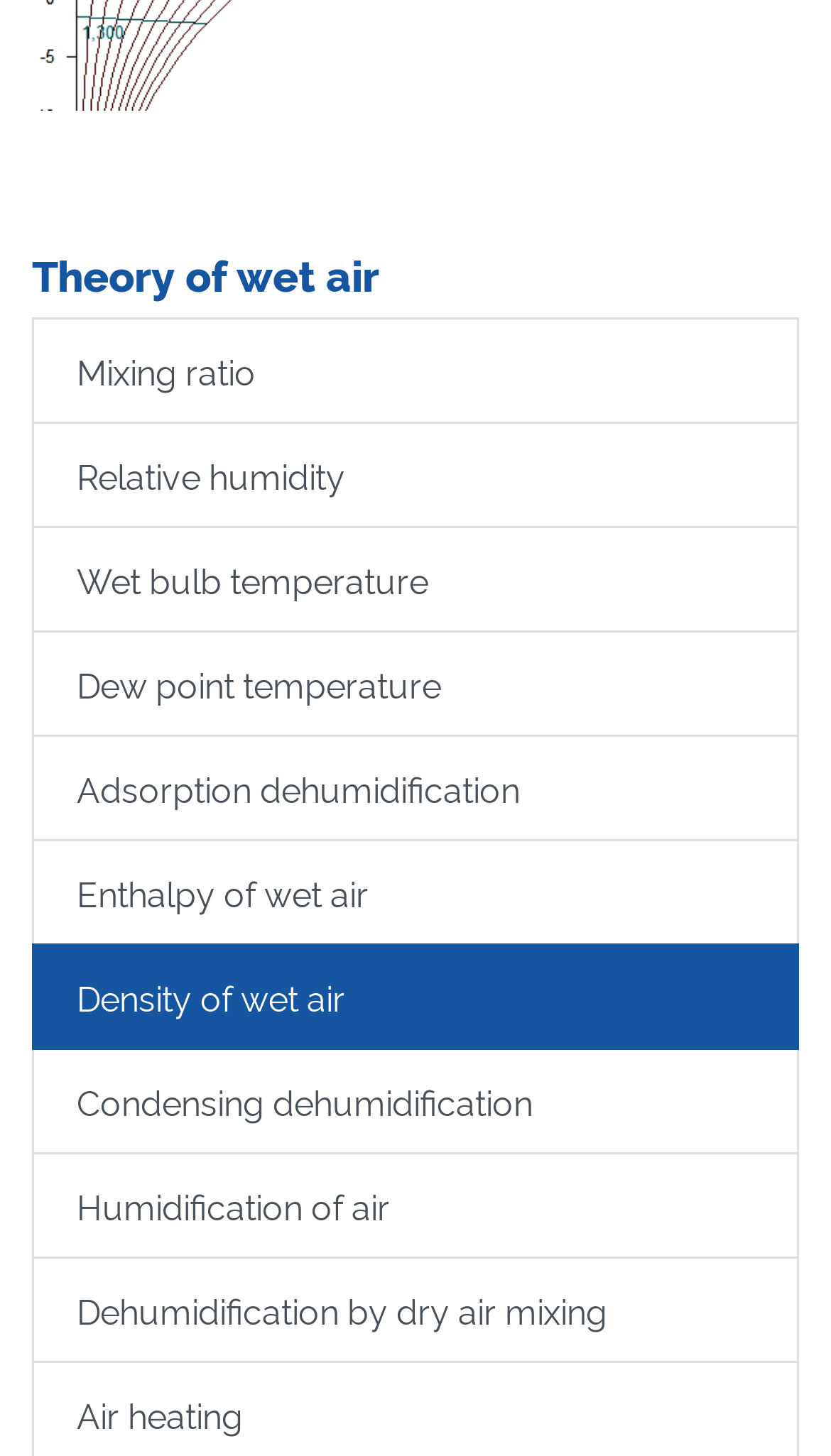Locate the coordinates of the bounding box for the clickable region that fulfills this instruction: "print out the page".

None